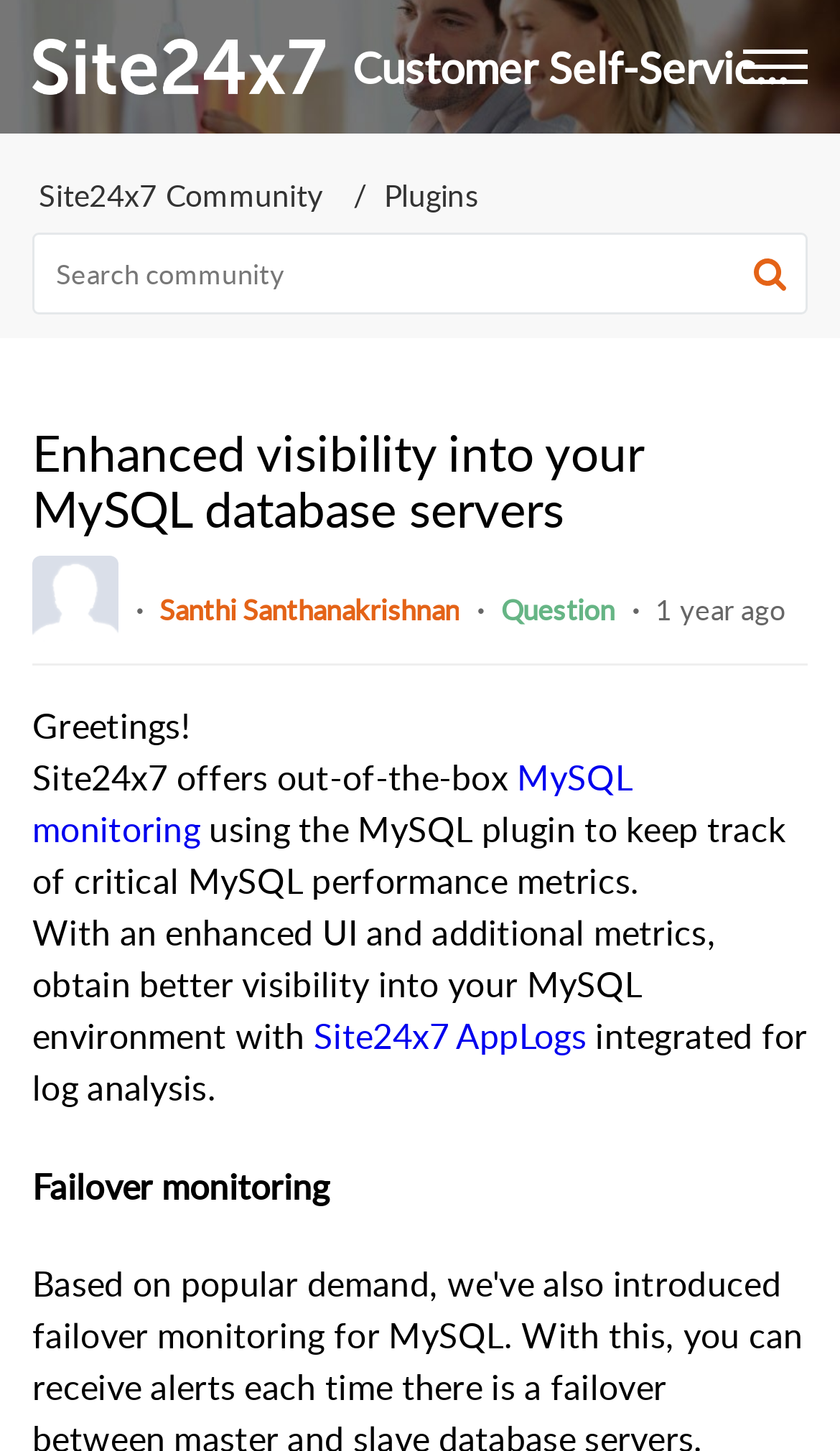Elaborate on the information and visuals displayed on the webpage.

The webpage appears to be a documentation or tutorial page about MySQL monitoring using the Site24x7 plugin. At the top, there is a link and an image, which seems to be a logo or a banner. Below that, there is a navigation section with breadcrumbs, containing links to "Site24x7 Community" and "Plugins". 

To the right of the navigation section, there is a search bar with a textbox and a search button, accompanied by a small image. 

The main content of the page starts with a heading that reads "Enhanced visibility into your MySQL database servers". Below that, there is a link with an image, followed by a section with a link to an author's name, a question, and a timestamp. 

The main text of the page starts with a greeting, followed by a paragraph that describes the features of Site24x7's MySQL monitoring, including its enhanced UI and additional metrics. The text also mentions the integration of Site24x7 AppLogs for log analysis. 

Further down the page, there is a heading that reads "Failover monitoring", which suggests that the page may also cover this topic in more detail. Overall, the page appears to be a informative resource for users of the Site24x7 plugin.